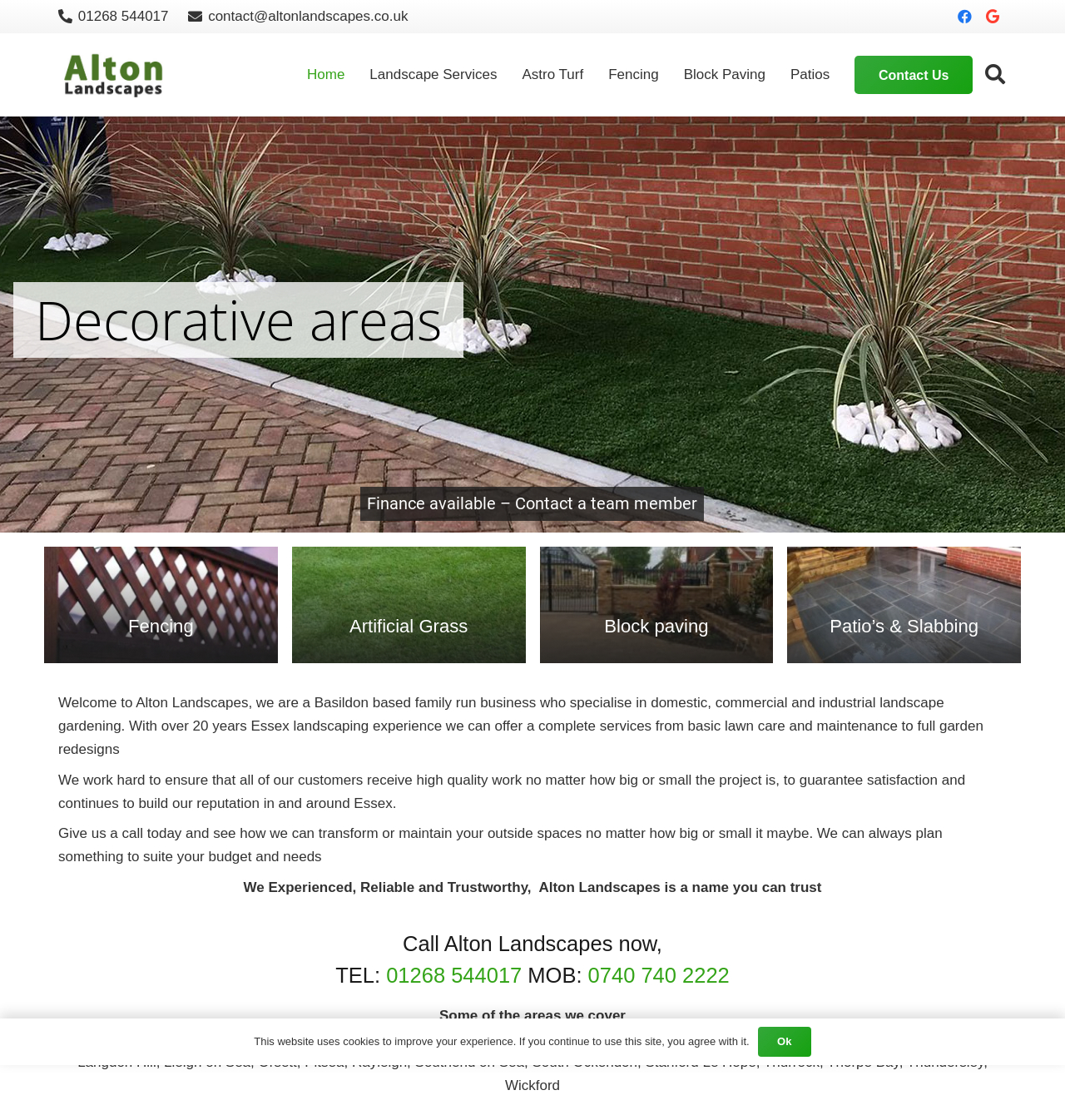Provide the bounding box coordinates for the UI element described in this sentence: "aria-label="Search"". The coordinates should be four float values between 0 and 1, i.e., [left, top, right, bottom].

[0.913, 0.049, 0.955, 0.085]